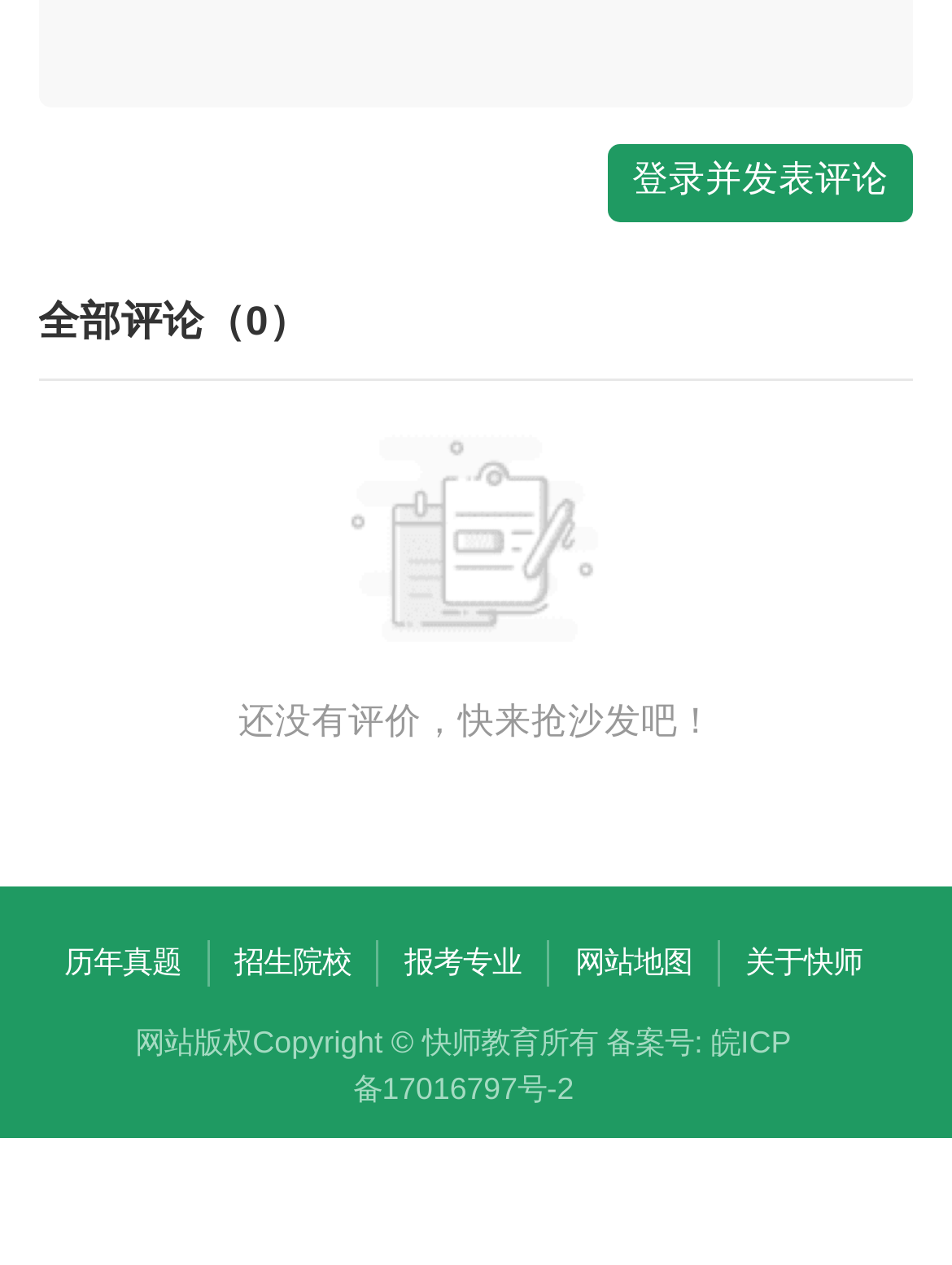Please answer the following question using a single word or phrase: 
What is the registration number?

皖ICP备17016797号-2